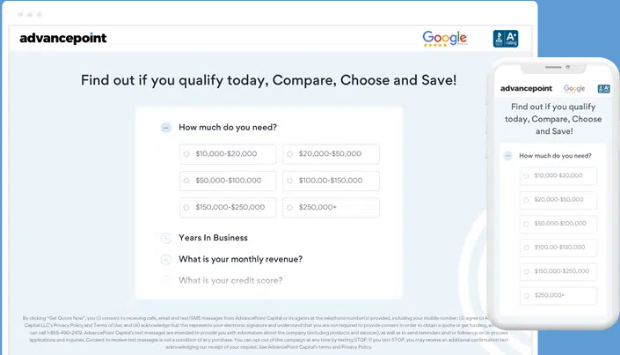Based on the image, please respond to the question with as much detail as possible:
What is the purpose of the input form?

The question is asking for the purpose of the input form. By analyzing the caption, we can see that the input form is designed to help users determine their eligibility for business loans, which implies that the purpose of the input form is to determine loan eligibility.